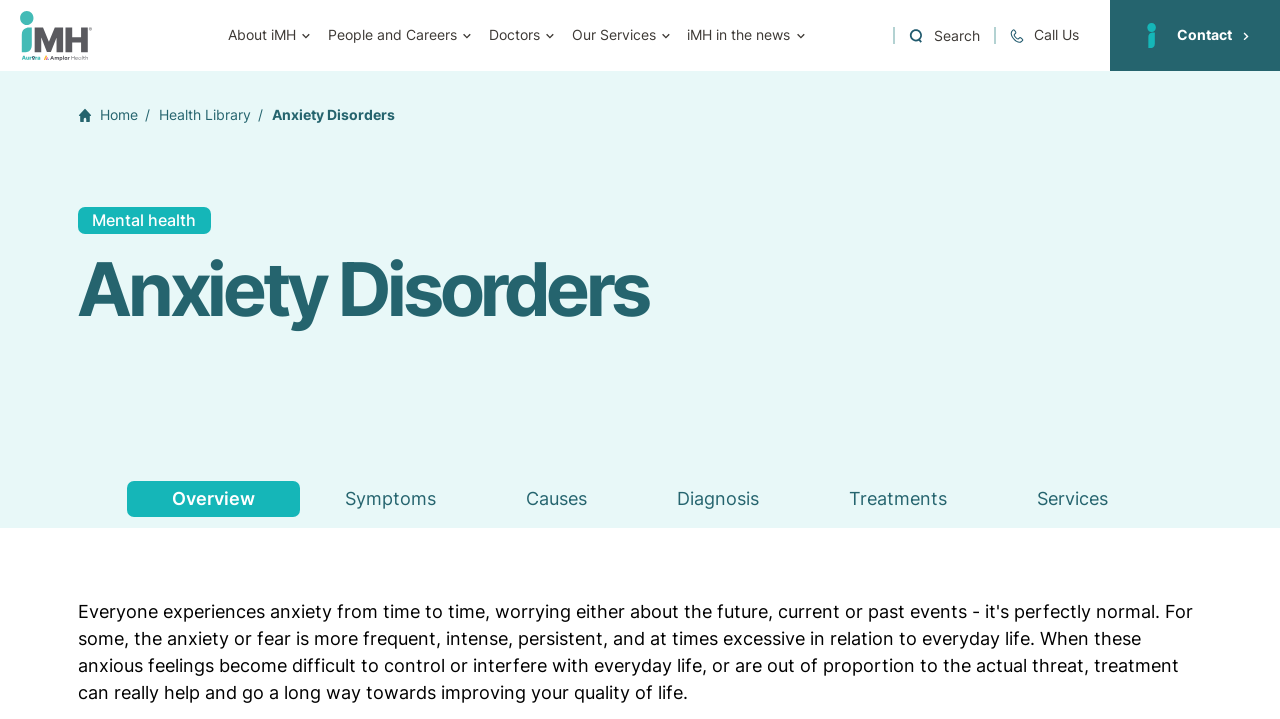Please determine the bounding box coordinates of the element's region to click for the following instruction: "Open a search form".

[0.698, 0.038, 0.776, 0.061]